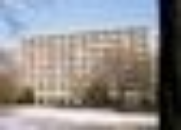Generate a comprehensive description of the image.

This image showcases the Haus Eiermann, an architectural structure located in the Hansaviertel district of Berlin. The building is notable for its trench structure made of concrete, designed by the prominent architect Egon Eiermann. While it may seem unremarkable compared to other buildings in the Interbau project, its significance lies in its contribution to the spatial composition and aesthetic coherence of the district. 

Eiermann's design features a regular facade grid, enhanced by the inclusion of loggias between the bulkheads. These loggias not only add depth to the structure but also contribute to its visual dynamics. The image captures the building's facade against a backdrop of clear blue skies, highlighting its modernist style and the use of prefabricated panels that maintain uniform thickness throughout the structure. This photograph serves as a reminder of the innovative architectural practices of the mid-20th century and the lasting impact of Eiermann’s work in the context of post-war urban development.